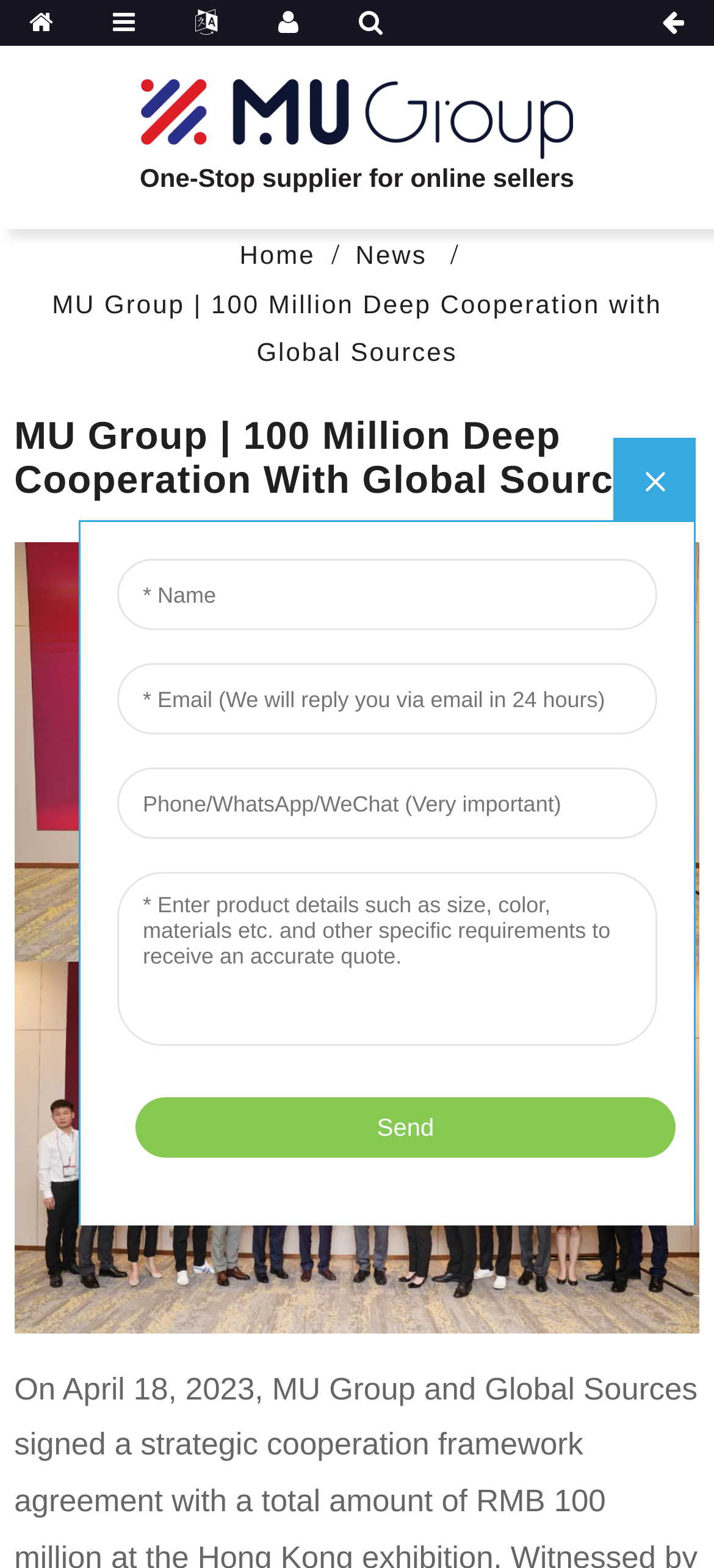What is the logo of the website?
Offer a detailed and full explanation in response to the question.

The logo of the website is located at the top left corner of the webpage, and it is an image with the text 'LOGO'.